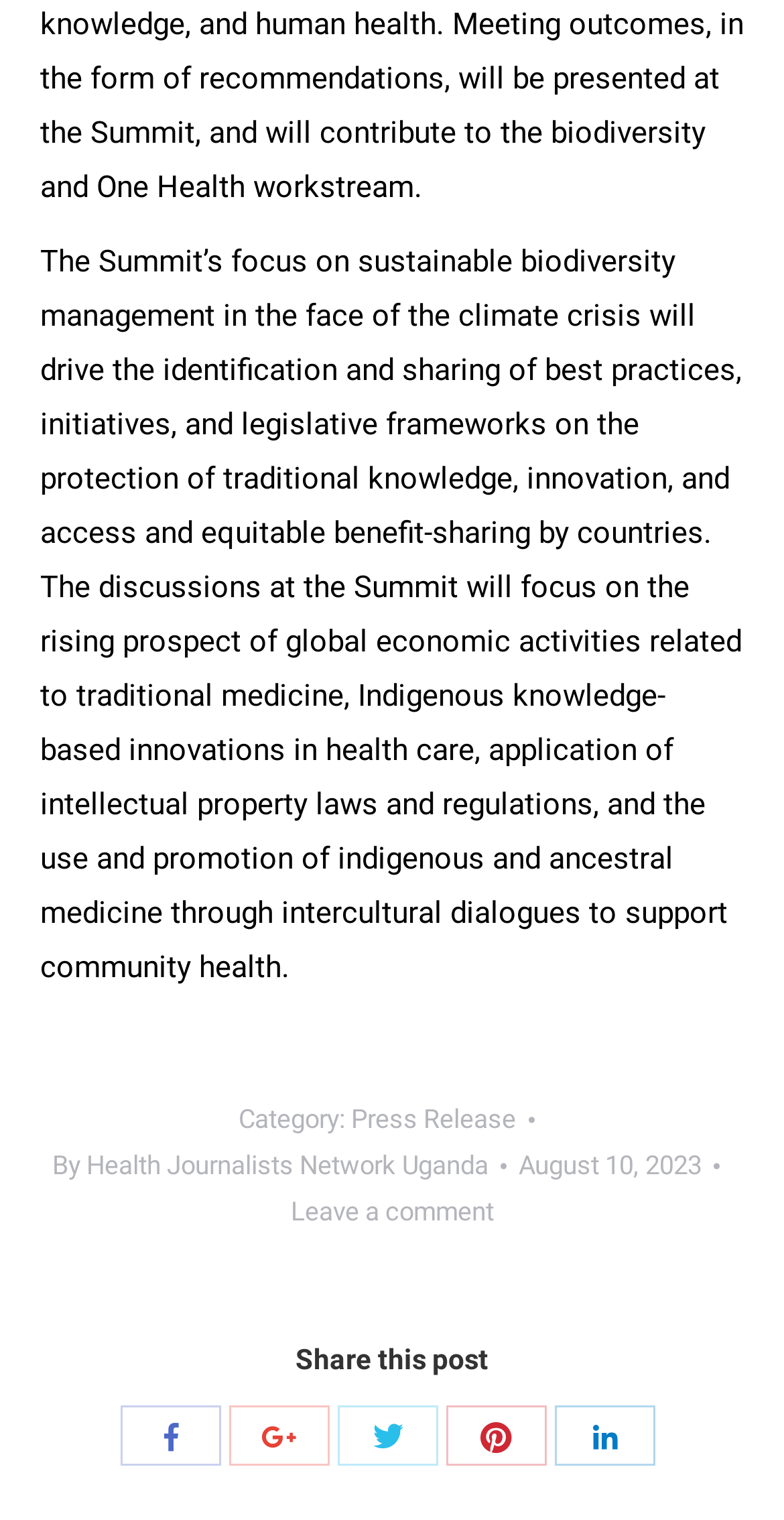Please identify the bounding box coordinates of the element I need to click to follow this instruction: "View the post date".

[0.662, 0.751, 0.918, 0.782]